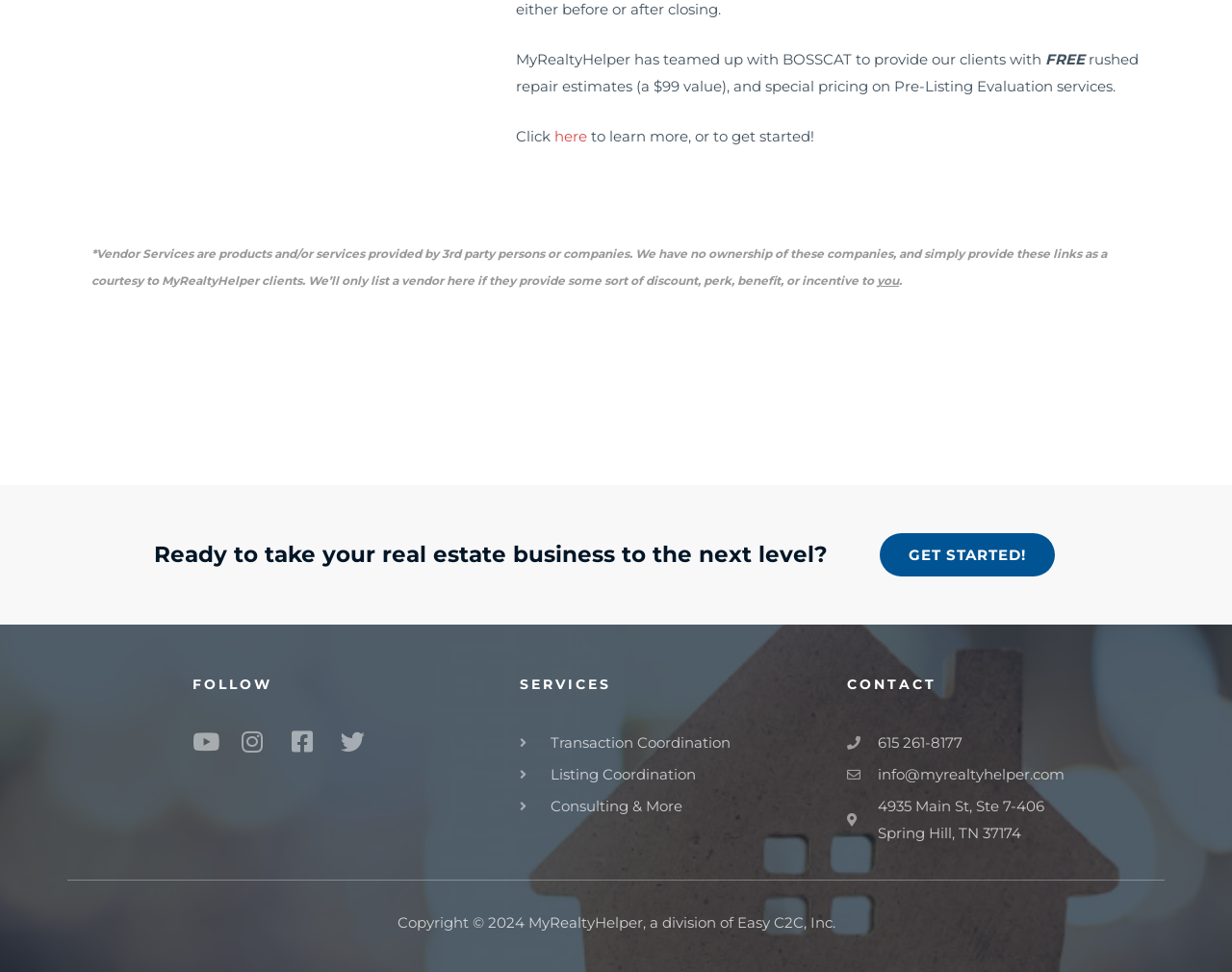How can I contact MyRealtyHelper?
Answer the question with just one word or phrase using the image.

Phone or email